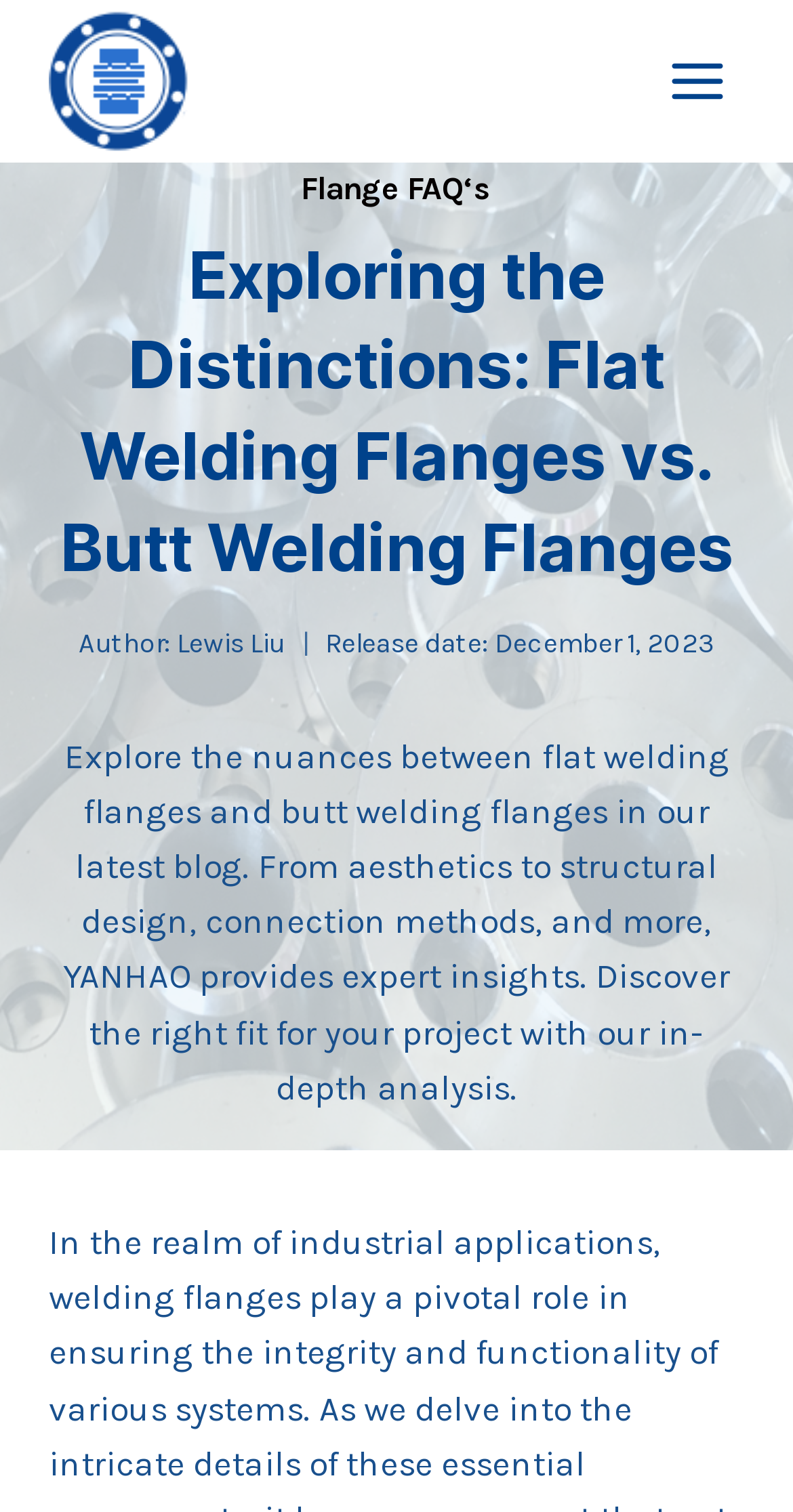Who is the author of this blog?
Based on the screenshot, answer the question with a single word or phrase.

Lewis Liu